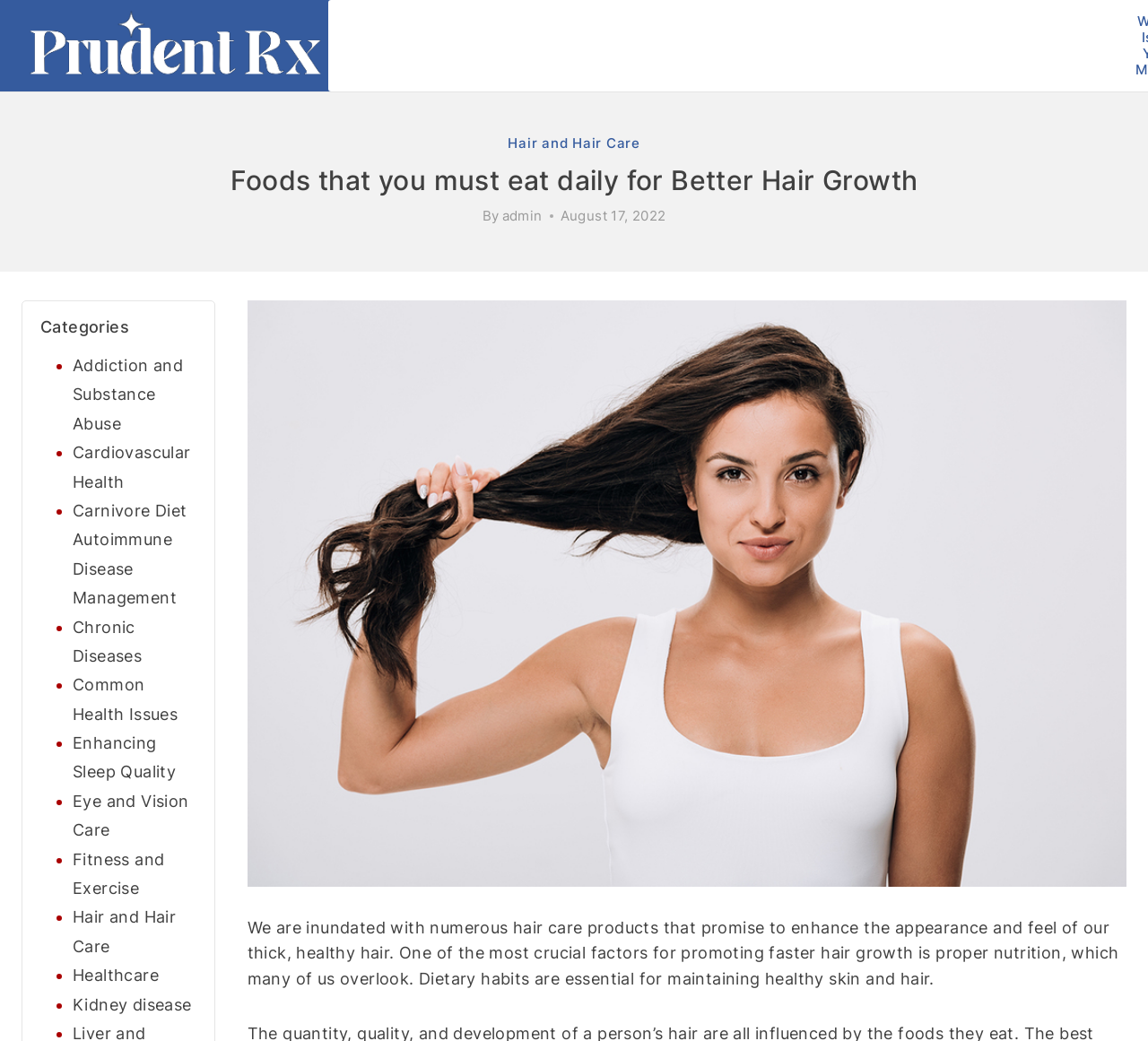What is the first category listed on the webpage?
Using the information presented in the image, please offer a detailed response to the question.

The first category can be found by looking at the links below the 'Categories' heading. The first link is 'Addiction and Substance Abuse', which is the first category listed on the webpage.